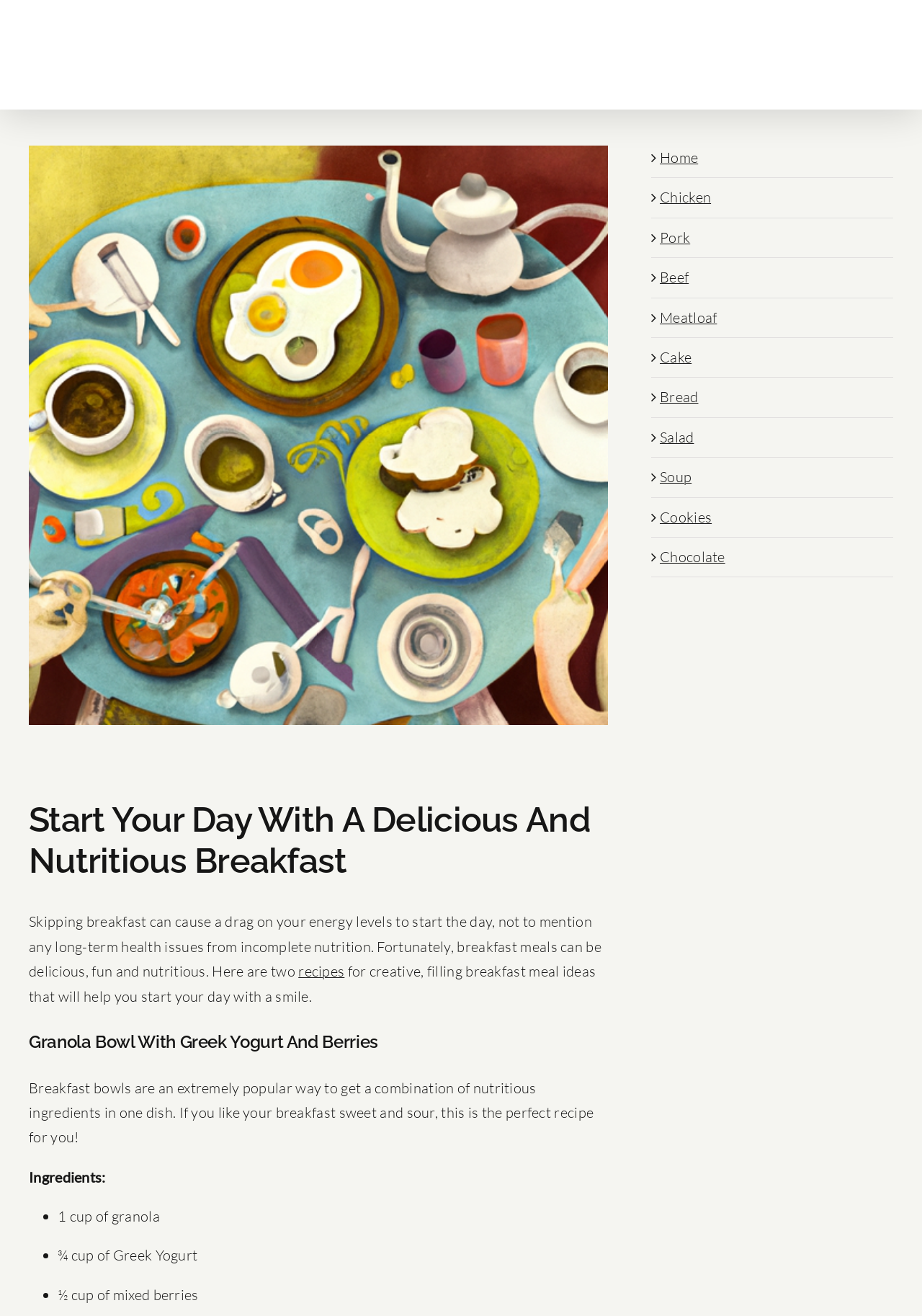How many links are present in the complementary section?
Using the visual information, answer the question in a single word or phrase.

9